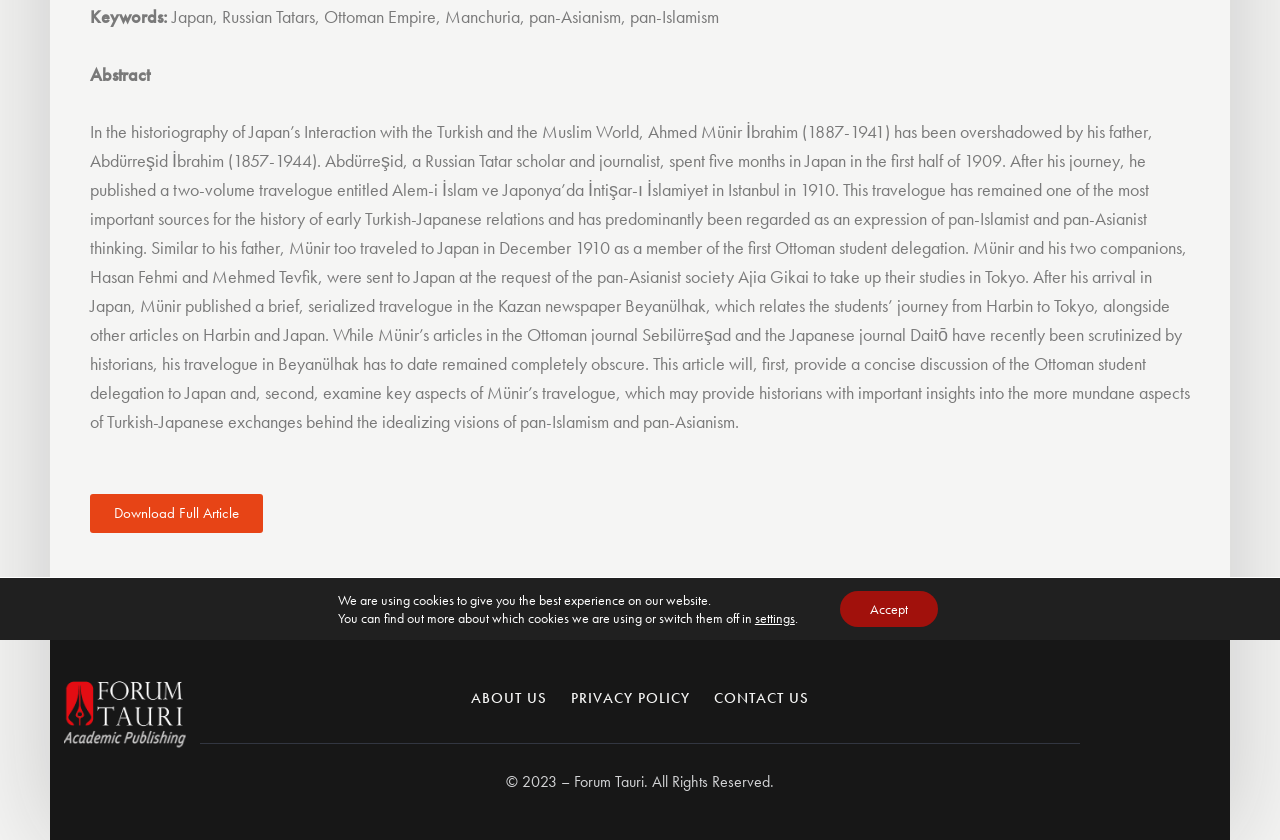Locate the bounding box of the UI element described in the following text: "About Us".

[0.359, 0.807, 0.437, 0.855]